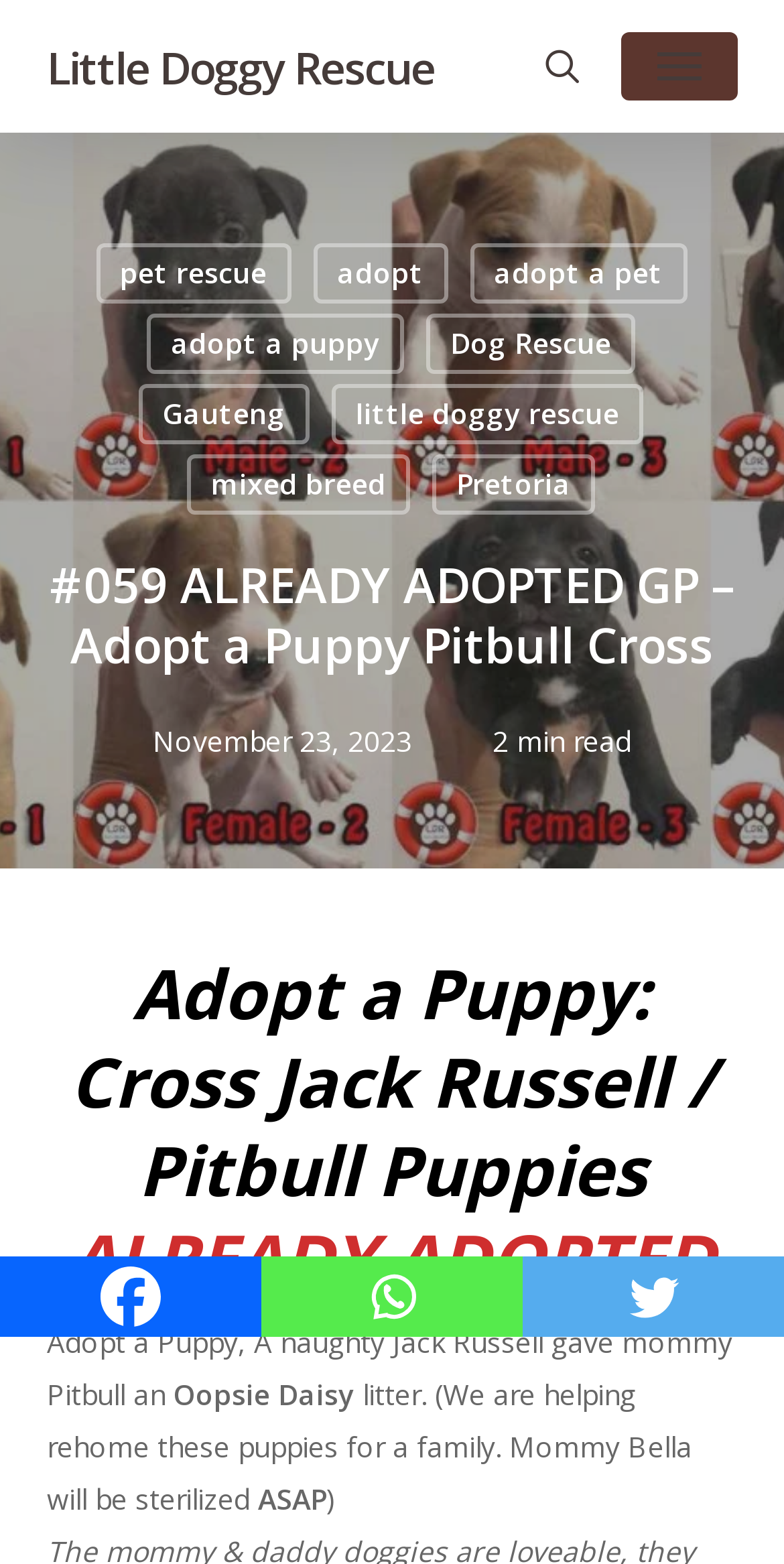How many links are available in the navigation menu?
Based on the screenshot, provide your answer in one word or phrase.

7